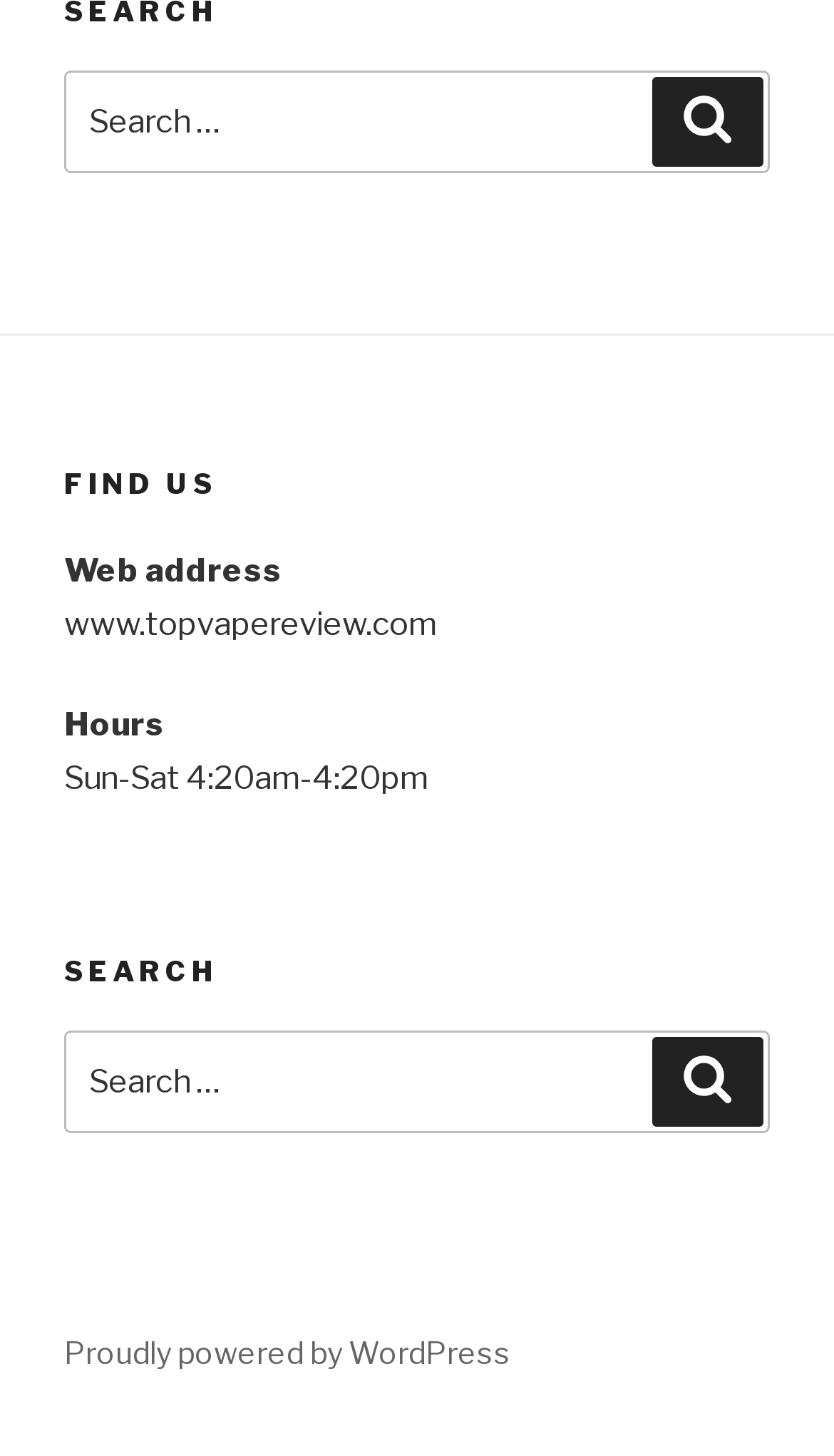With reference to the screenshot, provide a detailed response to the question below:
What is the purpose of the button next to the search box?

I inferred the purpose of the button by looking at its location and text. The button is located next to the search box and has the text 'Search', which suggests that its purpose is to initiate a search query.